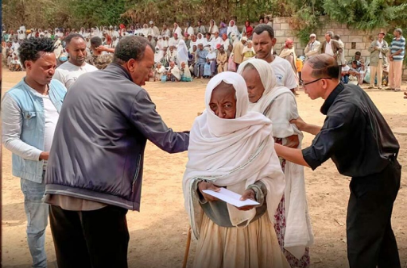Answer the question with a single word or phrase: 
What is the atmosphere conveyed in the scene?

Sense of solidarity and hope